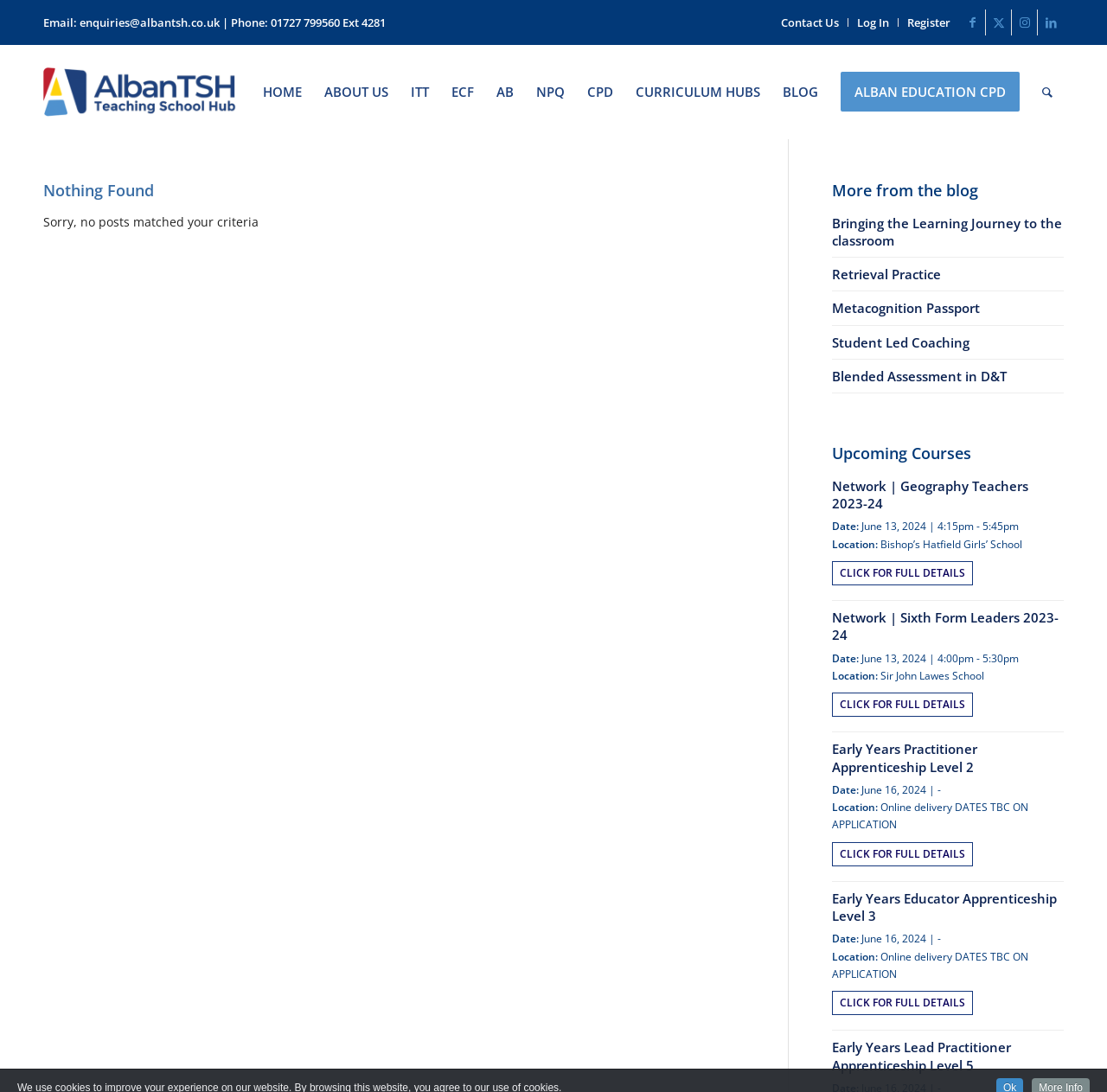Find the bounding box coordinates for the HTML element described in this sentence: "Alban Education CPD". Provide the coordinates as four float numbers between 0 and 1, in the format [left, top, right, bottom].

[0.749, 0.04, 0.931, 0.127]